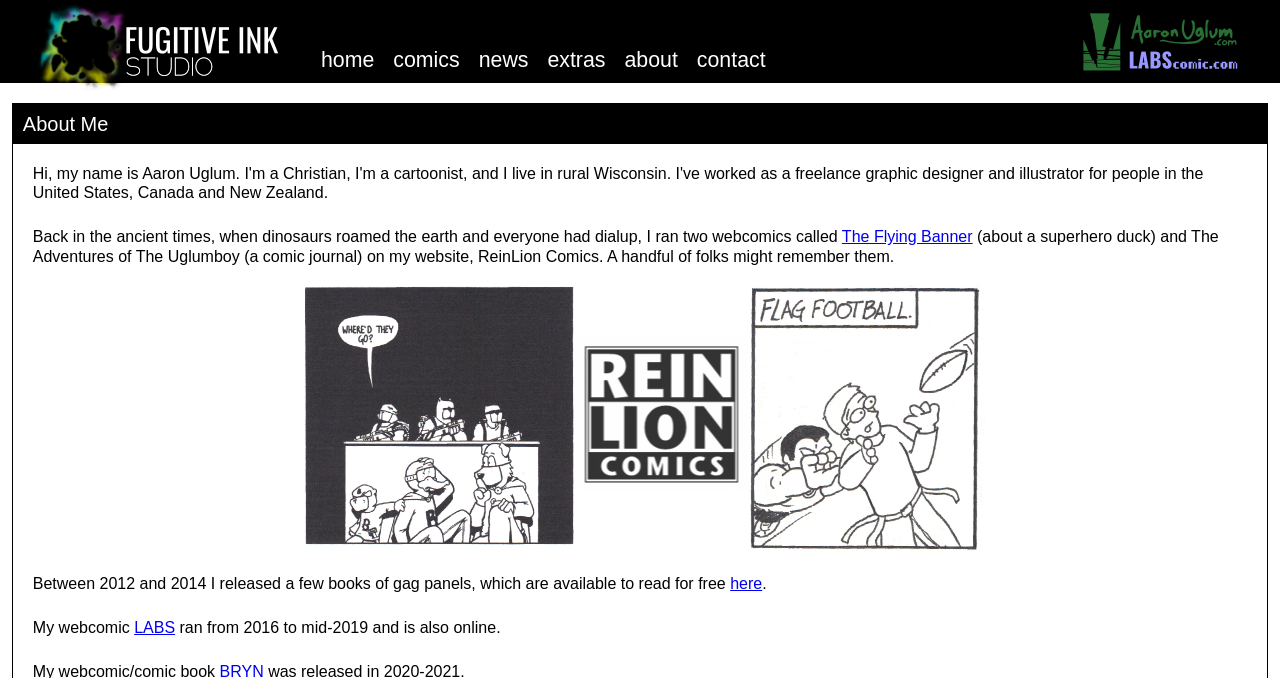Respond with a single word or phrase:
What is the author's occupation?

Comic creator